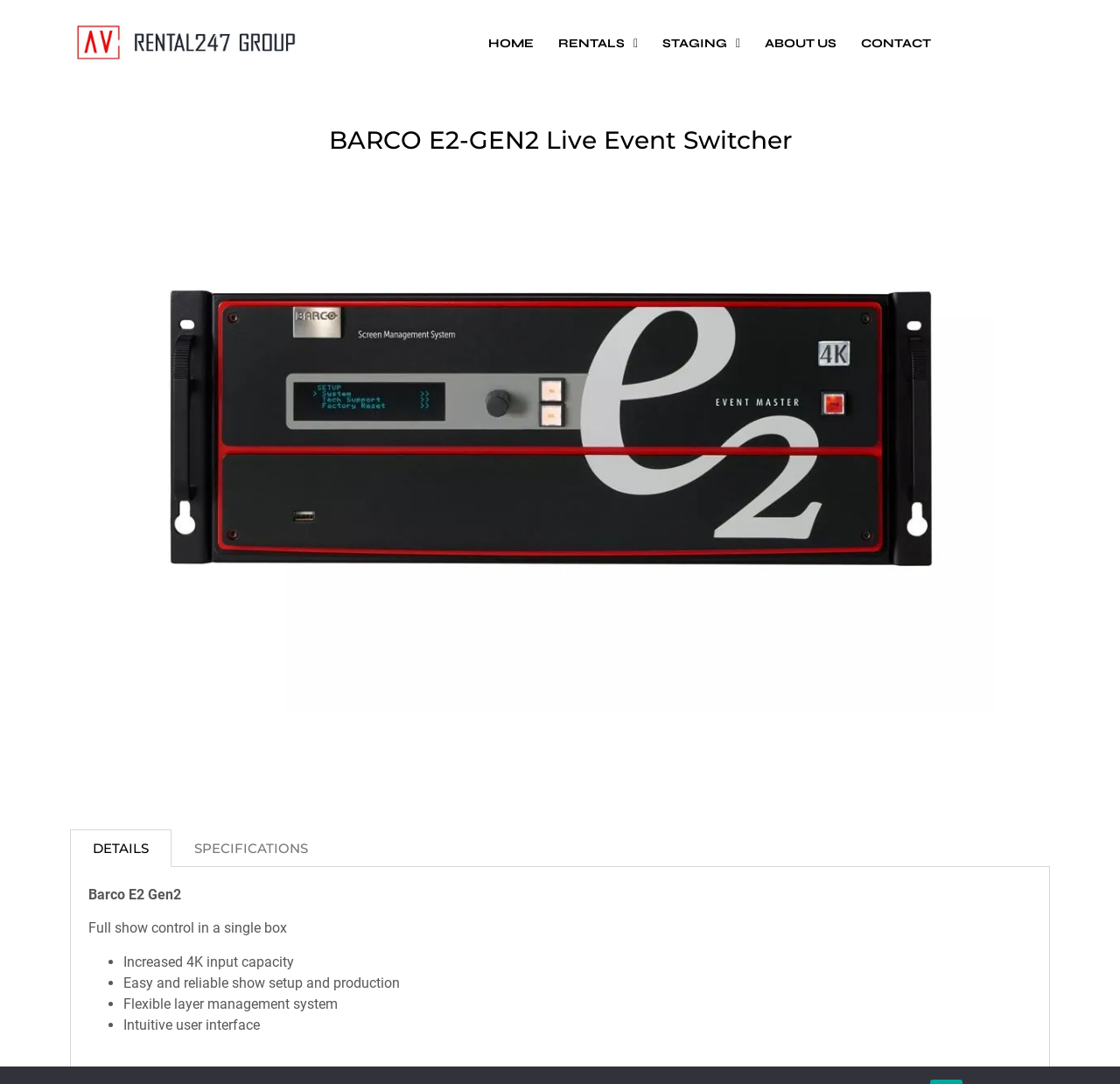Using the information in the image, give a comprehensive answer to the question: 
What is the purpose of the Barco E2 Gen 2?

The webpage's title and description suggest that the Barco E2 Gen 2 is a live event switcher, which is a device used to switch between different video sources during a live event.